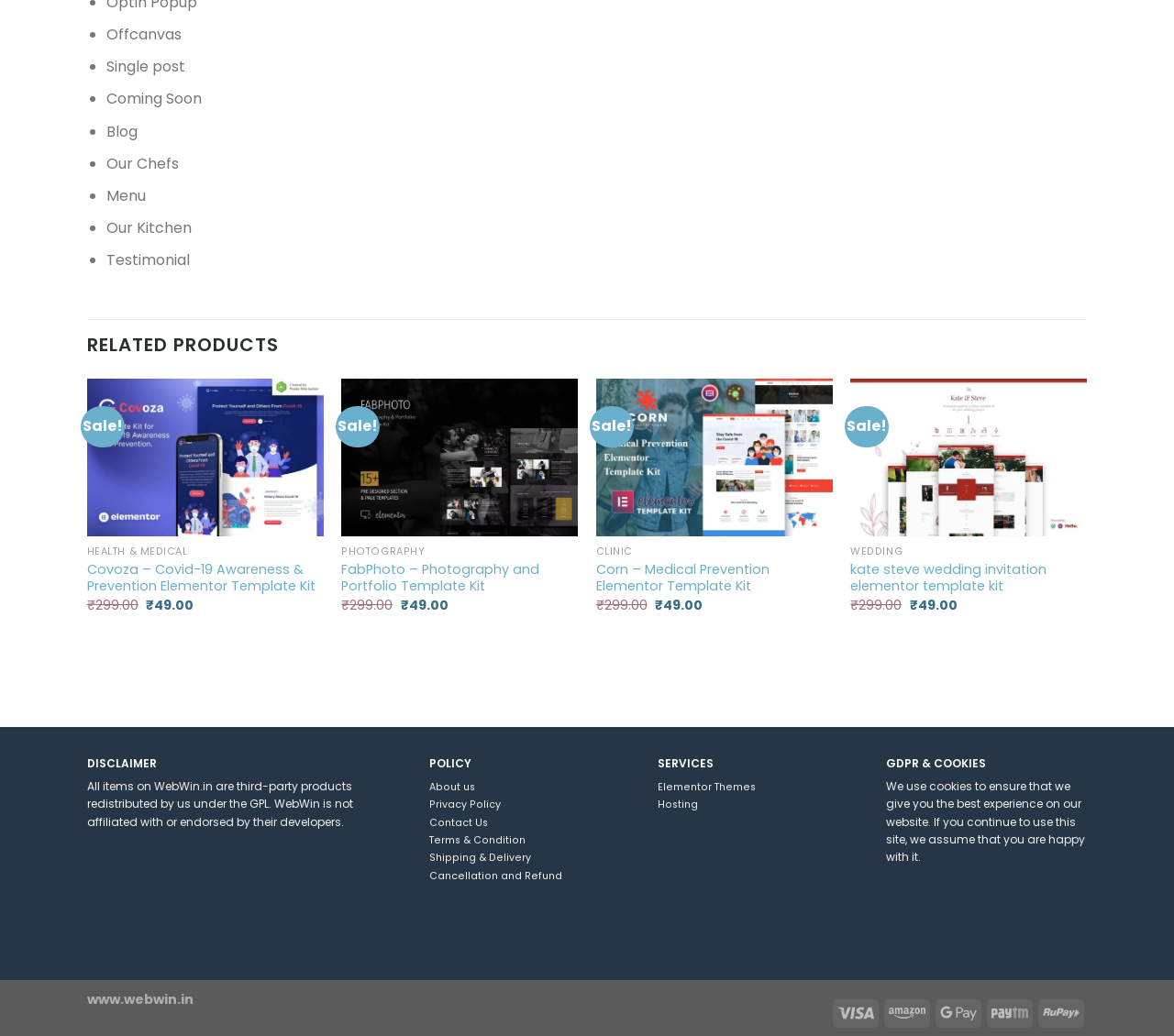What is the policy section link 'Terms & Condition' pointing to?
Give a comprehensive and detailed explanation for the question.

I found the policy section on the webpage, and the link 'Terms & Condition' is pointing to the 'Terms & Condition' page of the website.